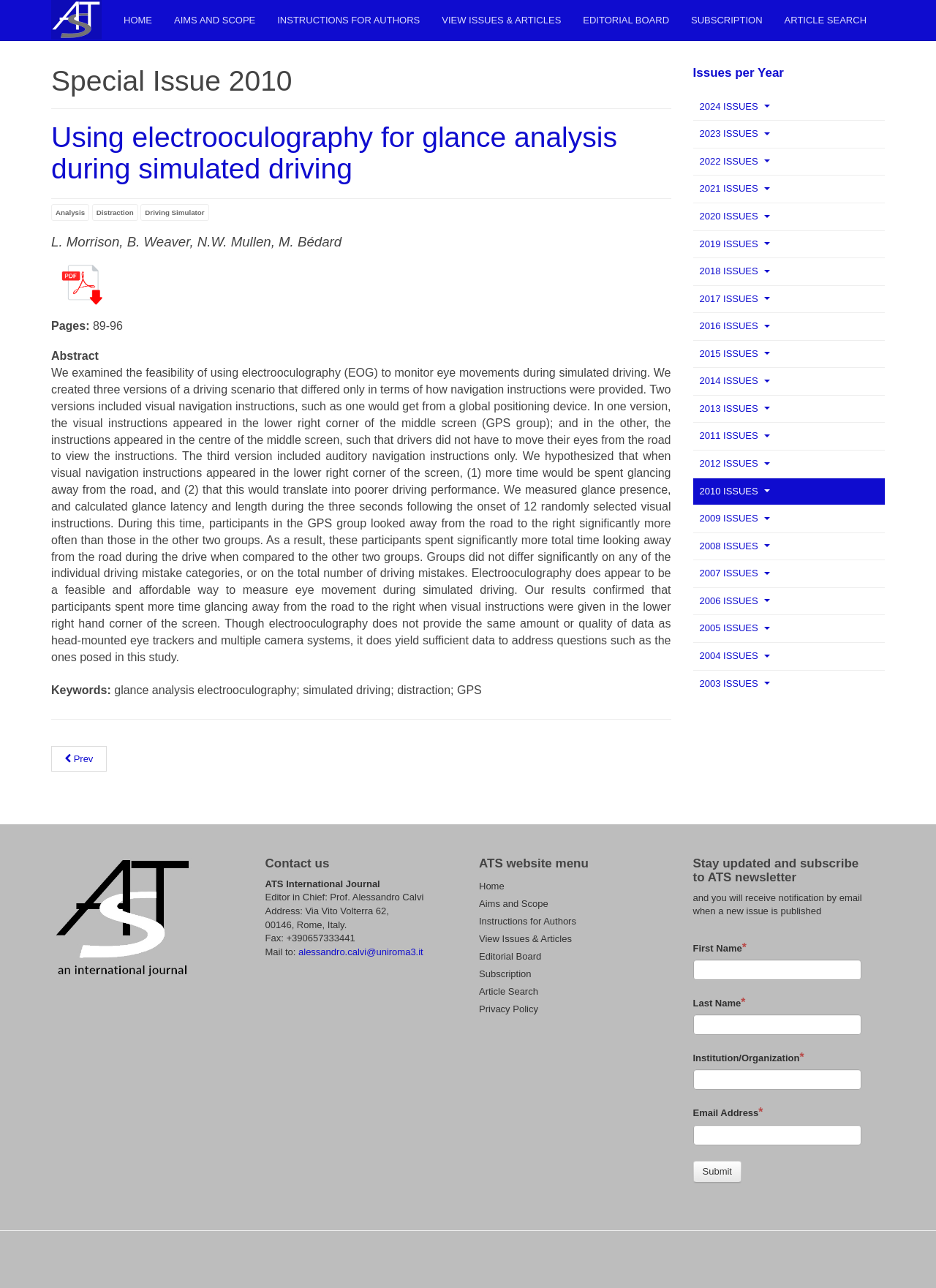Could you provide the bounding box coordinates for the portion of the screen to click to complete this instruction: "View the article 'Using electrooculography for glance analysis during simulated driving'"?

[0.055, 0.094, 0.659, 0.143]